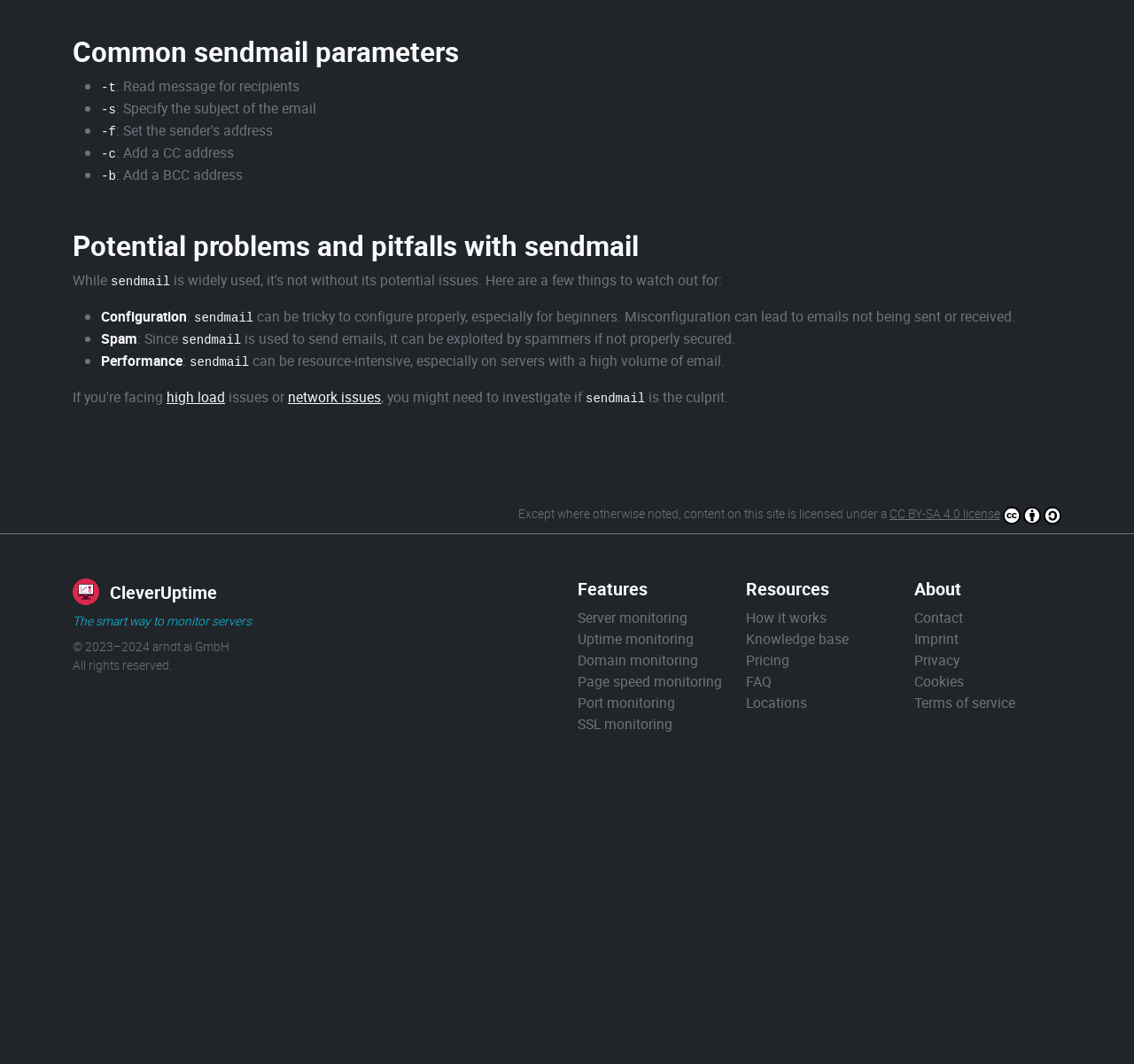Please identify the bounding box coordinates of the element I should click to complete this instruction: 'Read about 'Common sendmail parameters''. The coordinates should be given as four float numbers between 0 and 1, like this: [left, top, right, bottom].

[0.064, 0.032, 0.936, 0.064]